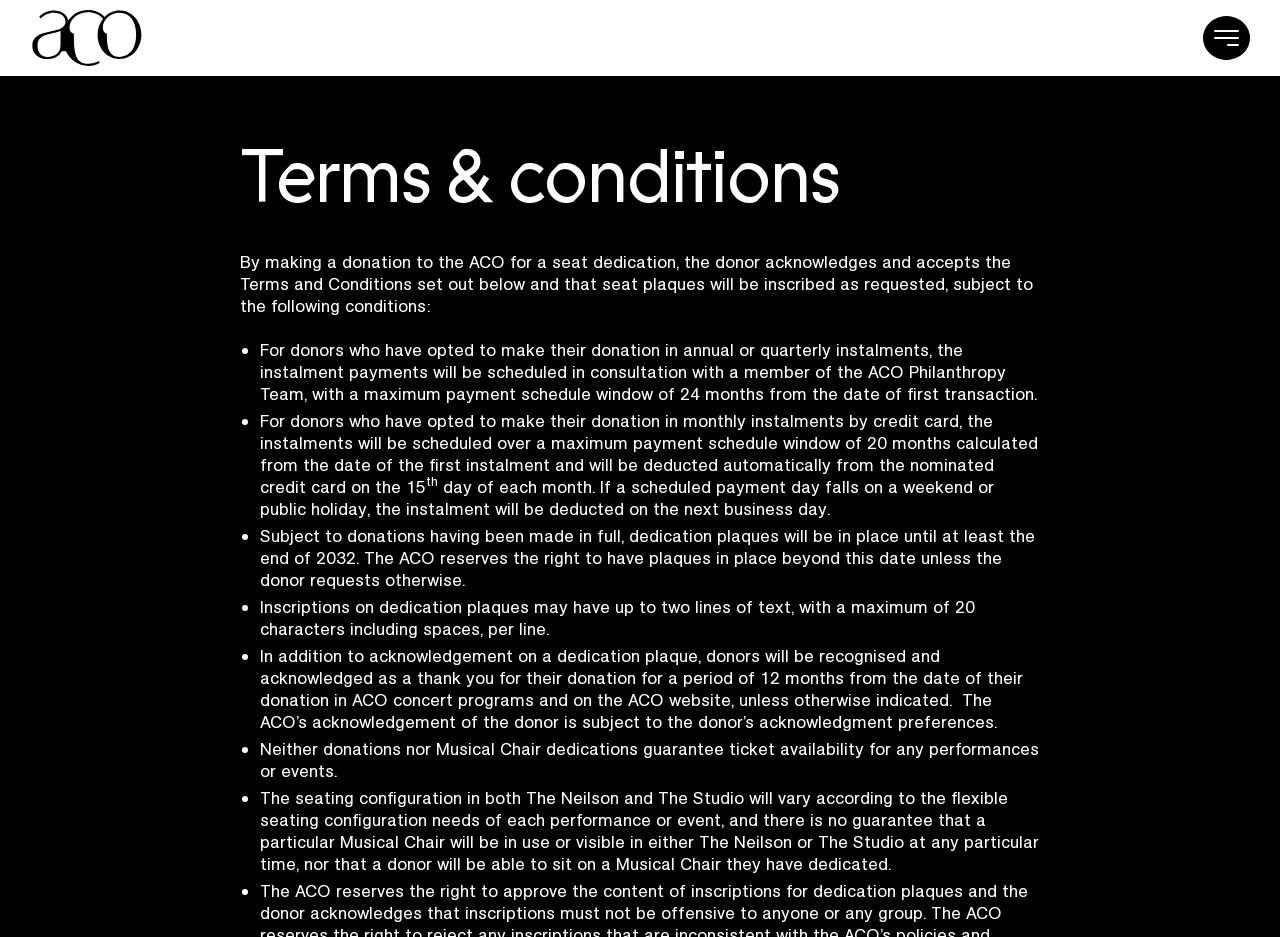Answer the question in a single word or phrase:
What is the purpose of making a donation to the ACO?

Seat dedication